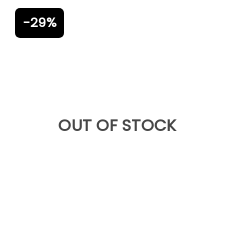Break down the image and provide a full description, noting any significant aspects.

The image showcases a prominent label indicating a discount of 29%, positioned in the top left corner. The label is accompanied by a clear "OUT OF STOCK" message displayed prominently in the center of the image, ensuring that customers are informed of the product's unavailability for purchase. This caption effectively communicates essential information regarding the product, signifying both a significant price reduction and its current status, which may create interest for potential future availability.